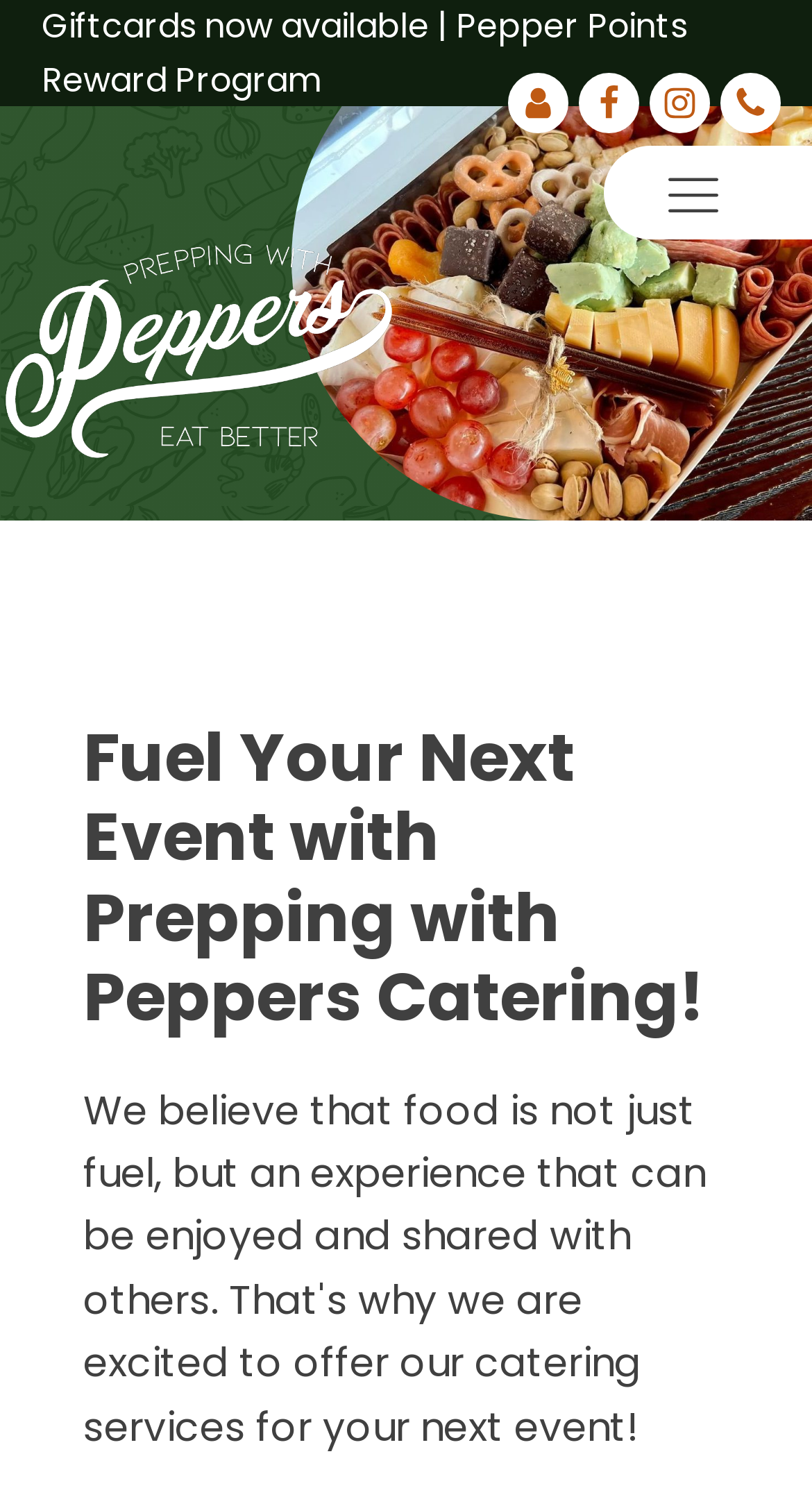Create a detailed narrative of the webpage’s visual and textual elements.

The webpage is about catering services provided by "Prepping with Peppers". At the top left, there is a link to "Giftcards now available" and a separator character. Next to it, there is a link to "Pepper Points Reward Program". 

On the top right, there are four social media links, each represented by an icon: user, facebook, instagram, and phone. These icons are aligned horizontally and are positioned above a logo of "Prepping with Peppers" which is located at the top center of the page.

Below the logo, there is a menu icon on the right side, represented by a group of SVG elements. 

The main content of the page is a heading that reads "Fuel Your Next Event with Prepping with Peppers Catering!", which is centered and takes up most of the page's vertical space.